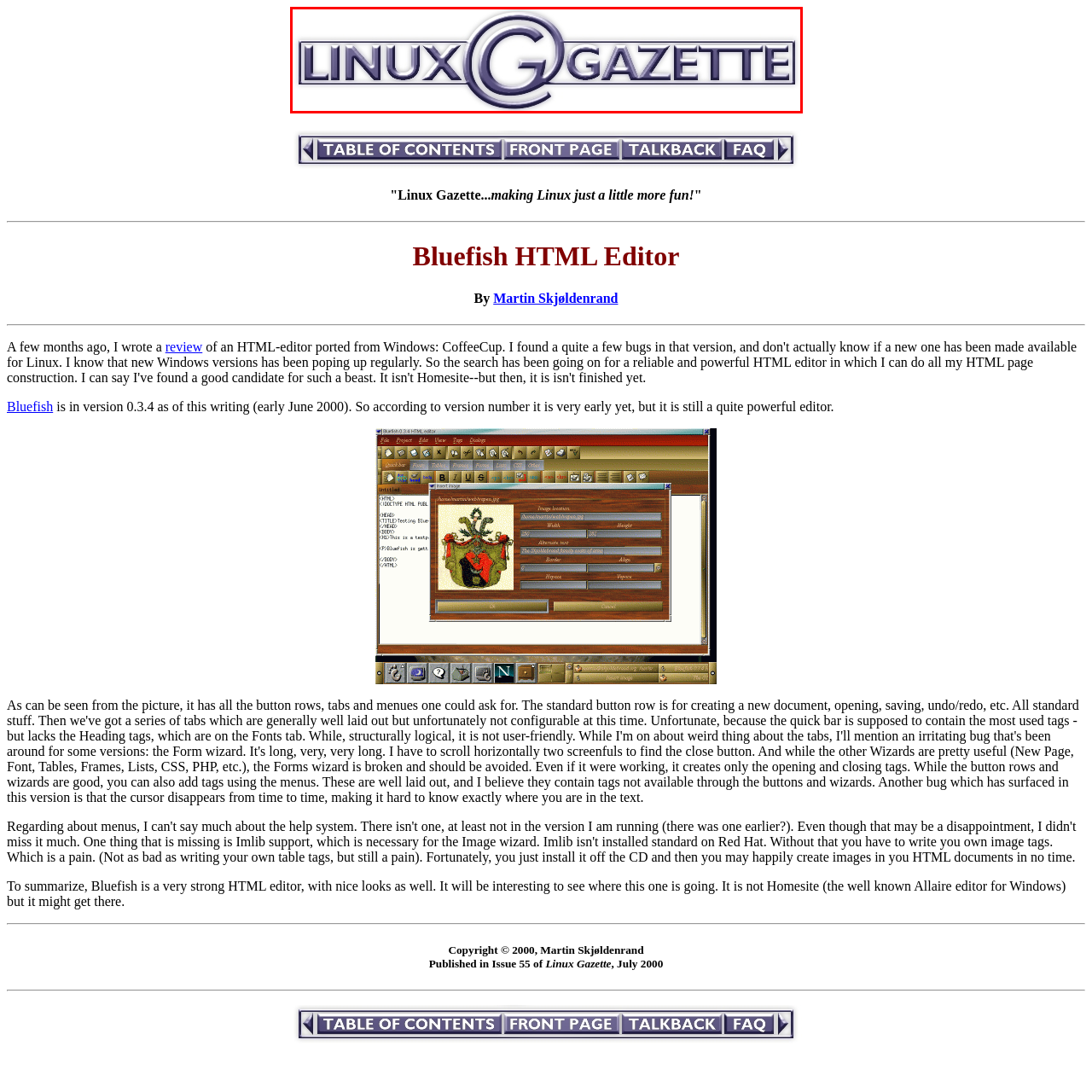View the part of the image marked by the red boundary and provide a one-word or short phrase answer to this question: 
What type of vibe does the overall aesthetic convey?

Modern yet accessible